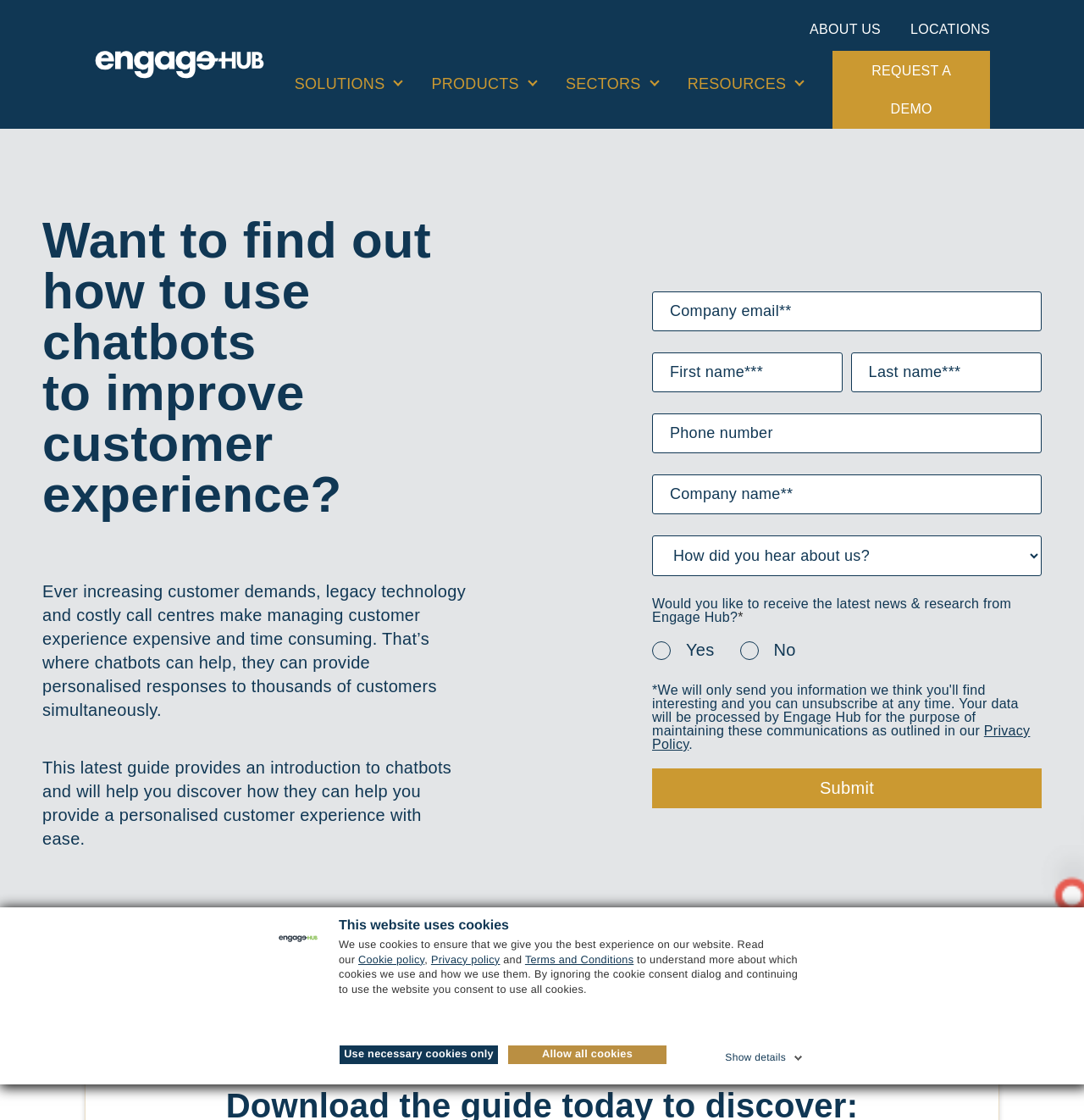What information is required to download the guide?
Answer the question using a single word or phrase, according to the image.

Company email, name, company name